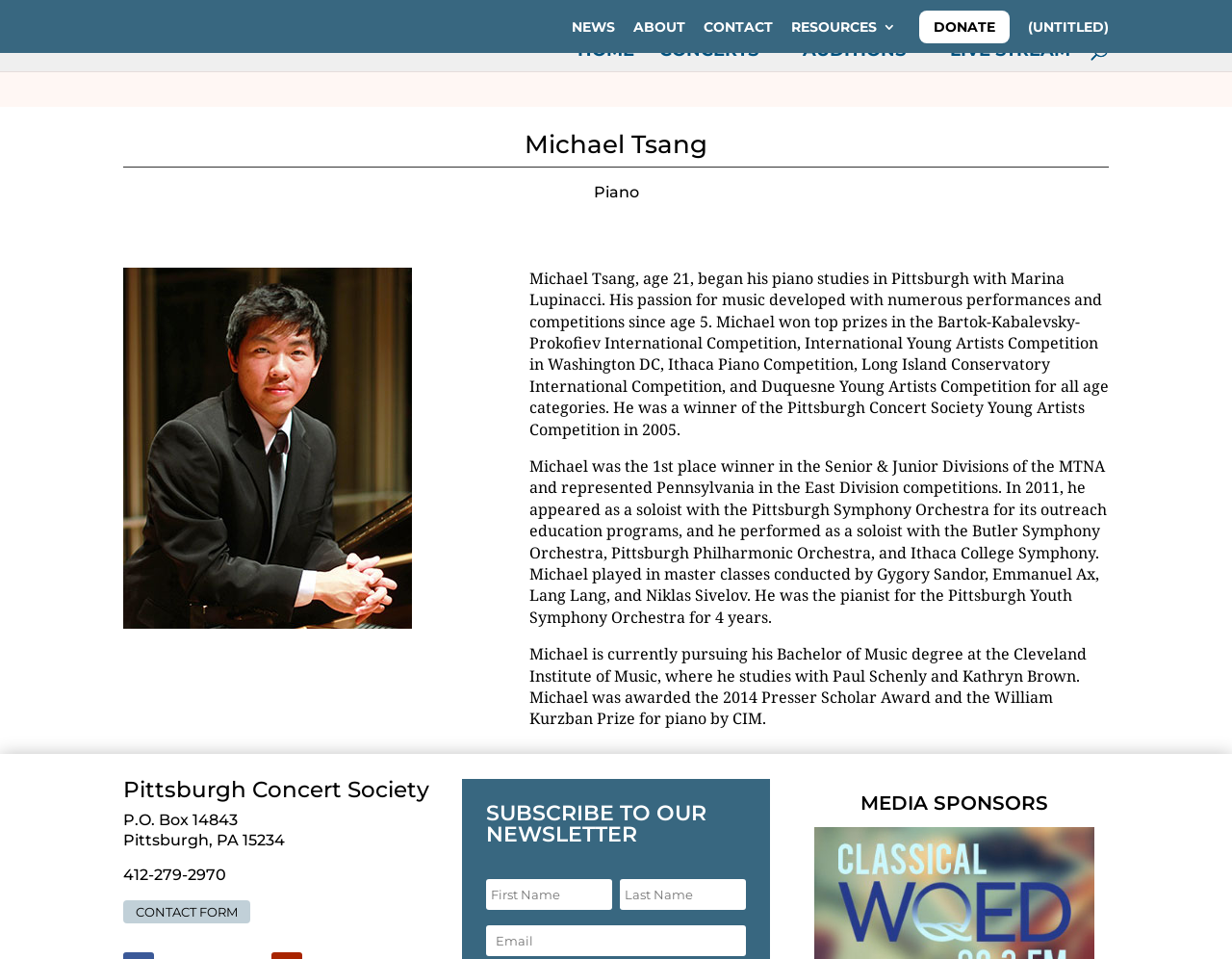What is the purpose of the newsletter subscription?
Please answer the question as detailed as possible based on the image.

The newsletter subscription is likely used to stay updated on the latest news and events of the Pittsburgh Concert Society, as indicated by the heading 'SUBSCRIBE TO OUR NEWSLETTER' and the input fields for email addresses.